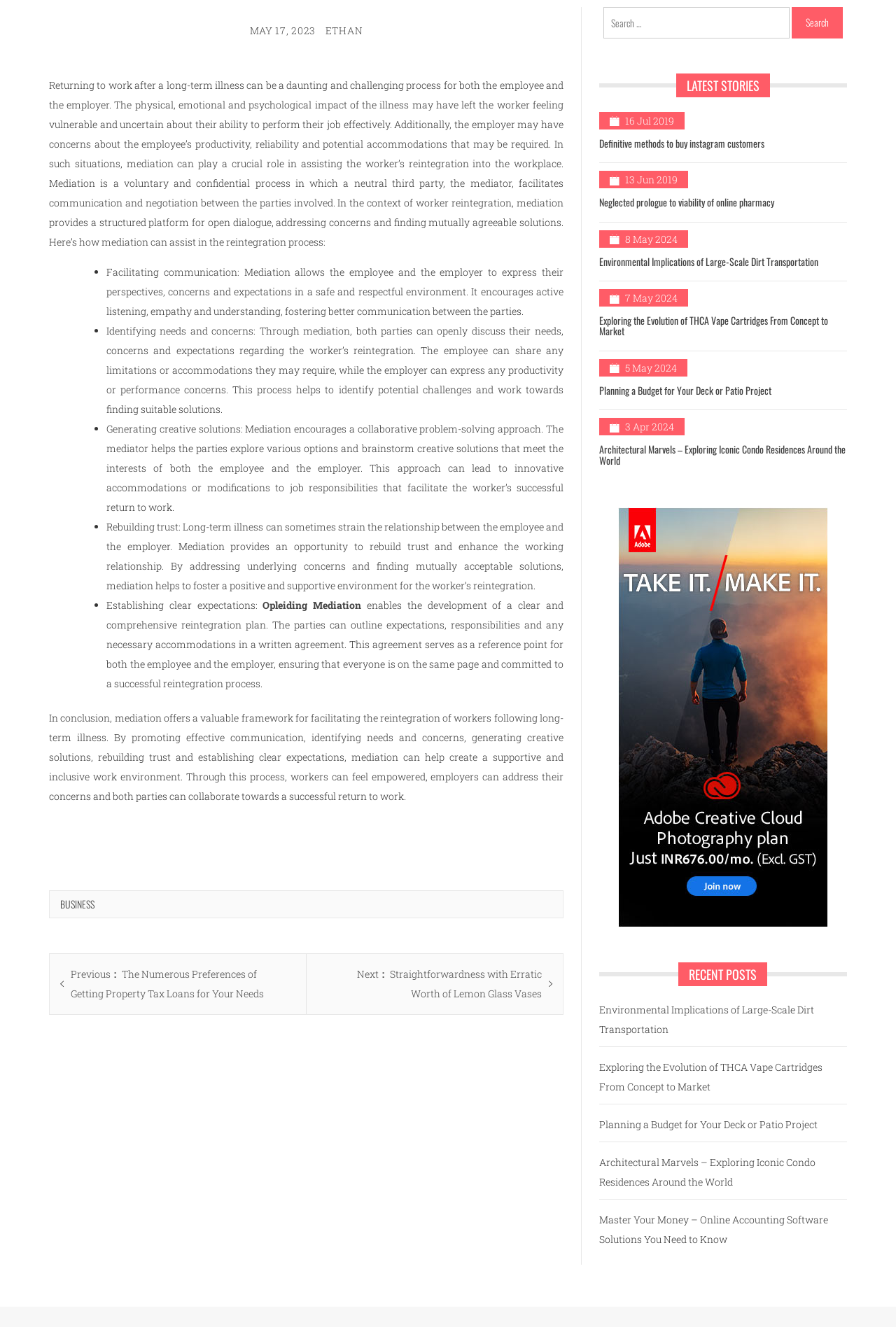Ascertain the bounding box coordinates for the UI element detailed here: "May 17, 2023May 26, 2023". The coordinates should be provided as [left, top, right, bottom] with each value being a float between 0 and 1.

[0.279, 0.018, 0.352, 0.028]